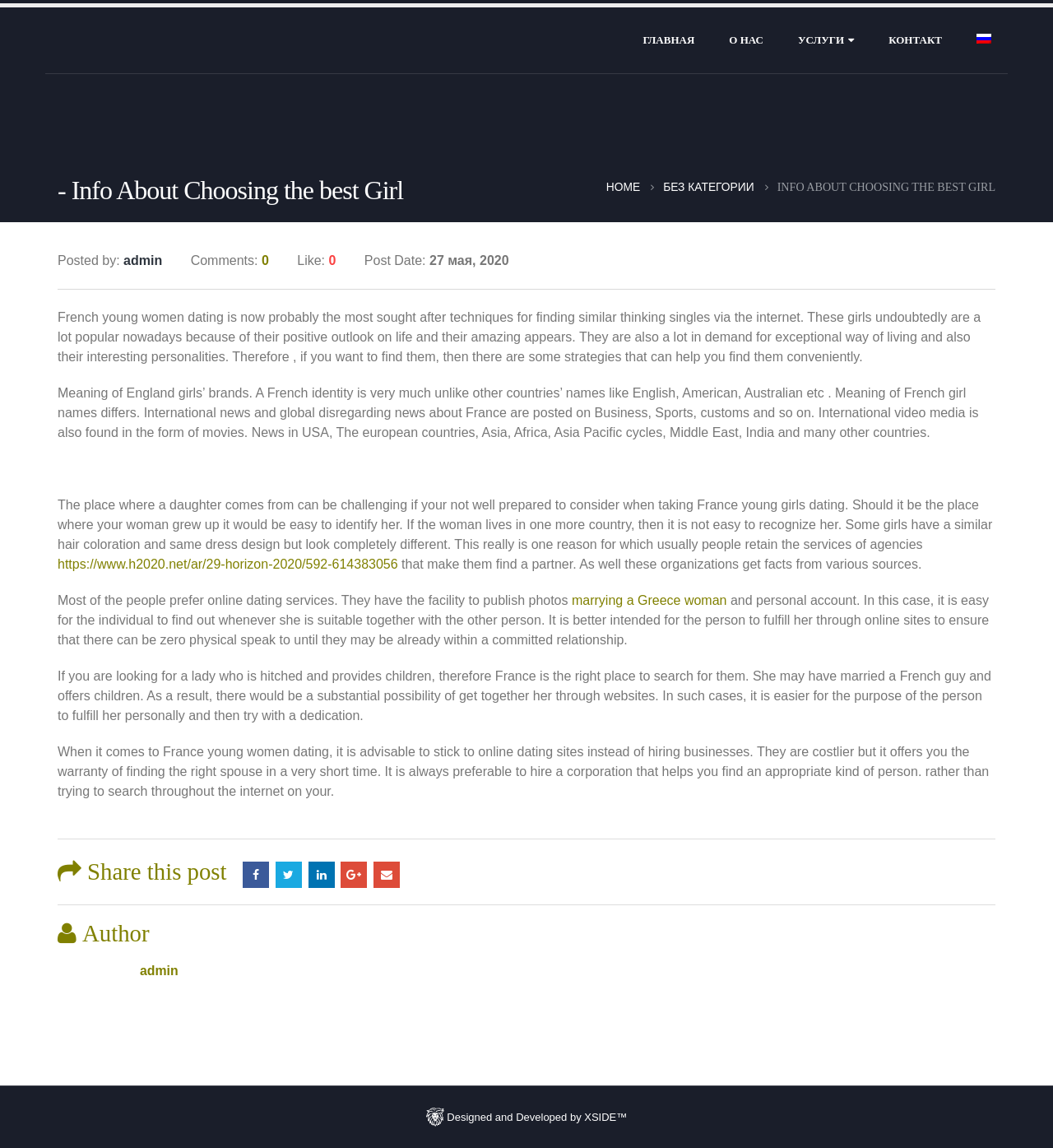Specify the bounding box coordinates of the area to click in order to follow the given instruction: "Share this post on Facebook."

[0.23, 0.75, 0.255, 0.773]